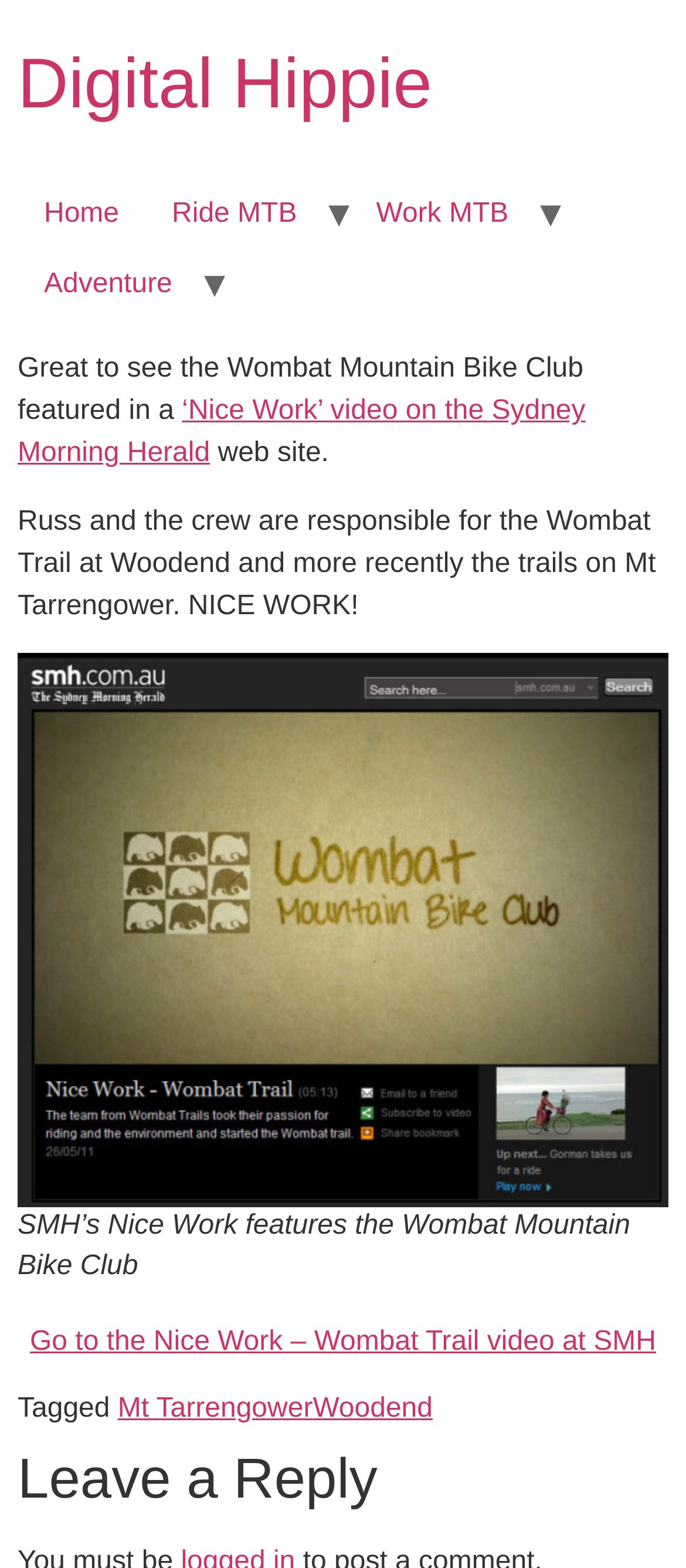Using the element description Adventure, predict the bounding box coordinates for the UI element. Provide the coordinates in (top-left x, top-left y, bottom-right x, bottom-right y) format with values ranging from 0 to 1.

[0.026, 0.16, 0.29, 0.205]